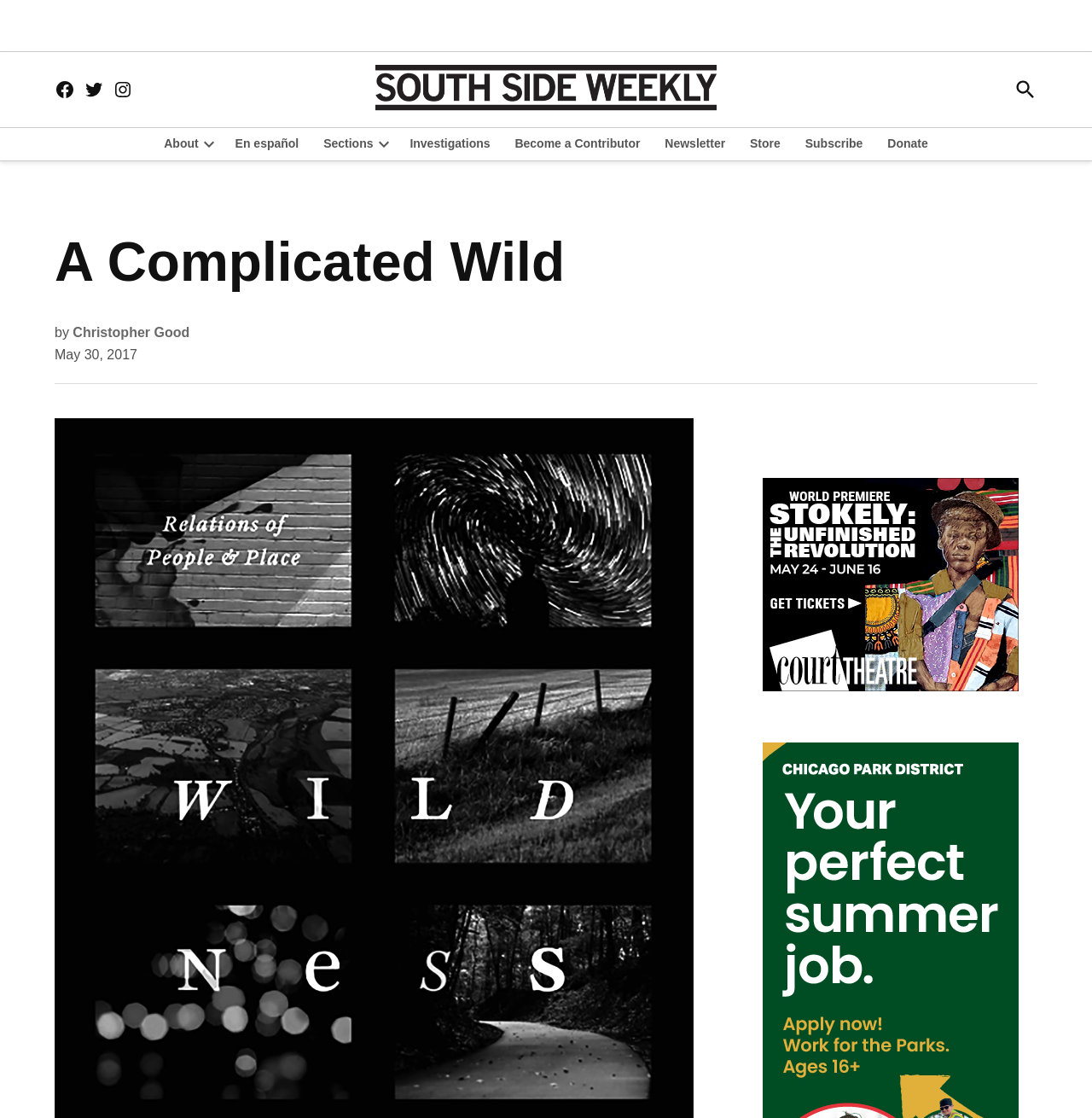Respond to the question below with a concise word or phrase:
What is the name of the publication?

South Side Weekly